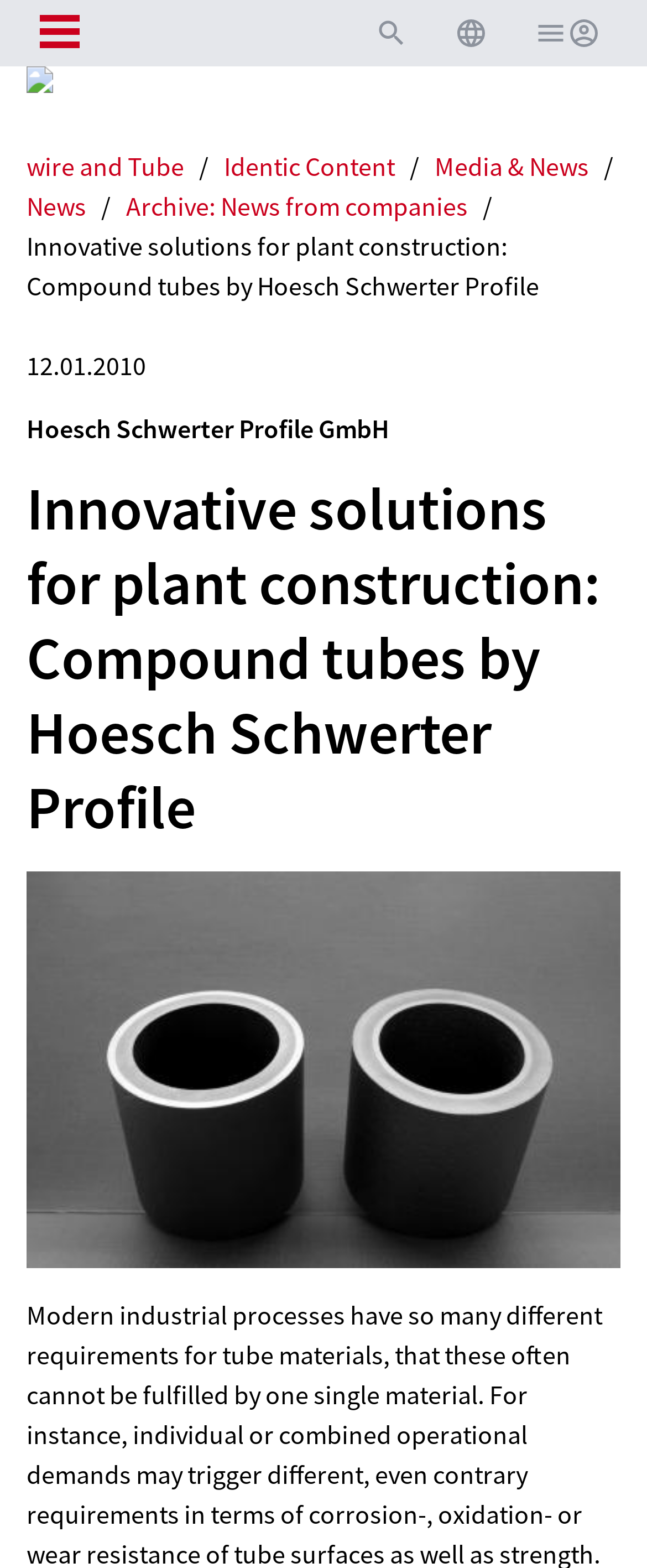Determine the bounding box coordinates for the area that needs to be clicked to fulfill this task: "Login to the website". The coordinates must be given as four float numbers between 0 and 1, i.e., [left, top, right, bottom].

[0.826, 0.011, 0.928, 0.032]